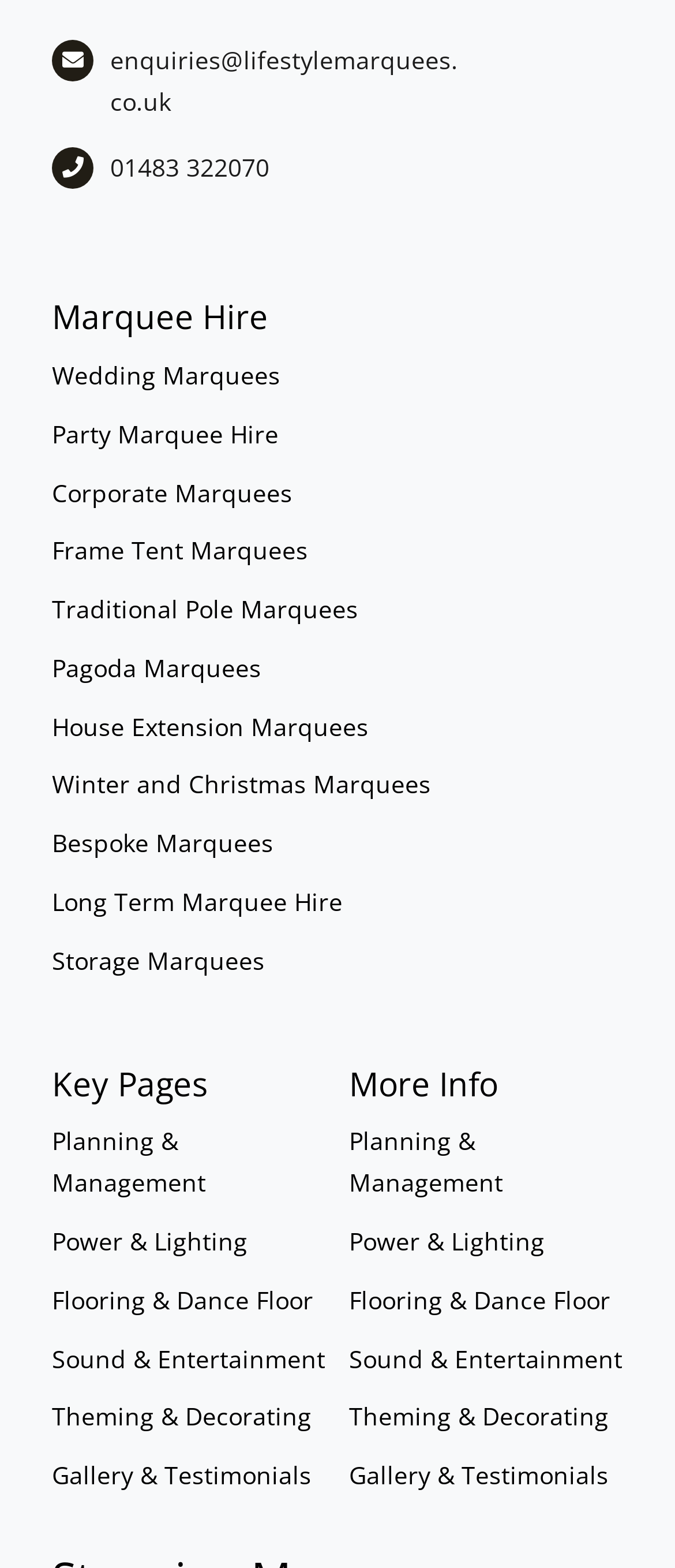What is the company's email address?
Please provide a comprehensive answer based on the contents of the image.

The company's email address can be found at the top of the webpage, where it is listed as a link.